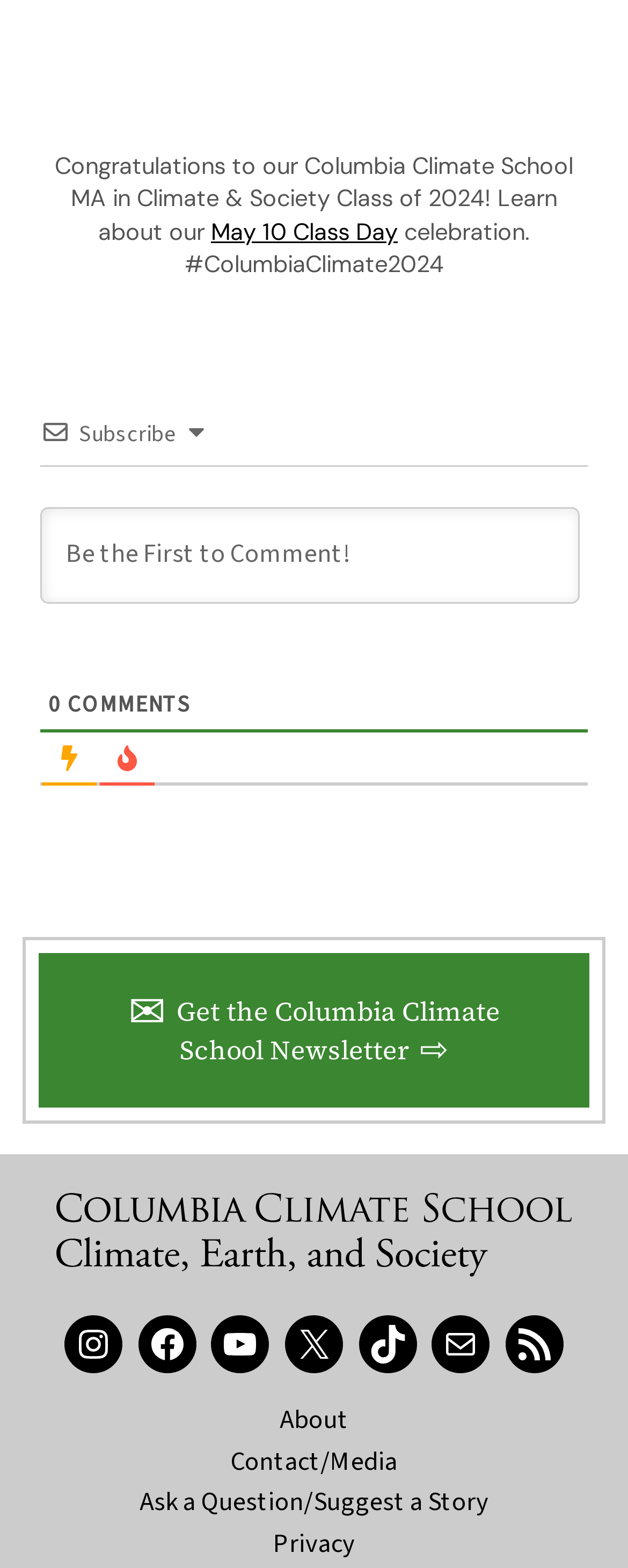Kindly determine the bounding box coordinates for the clickable area to achieve the given instruction: "Follow on Instagram".

[0.103, 0.838, 0.195, 0.875]